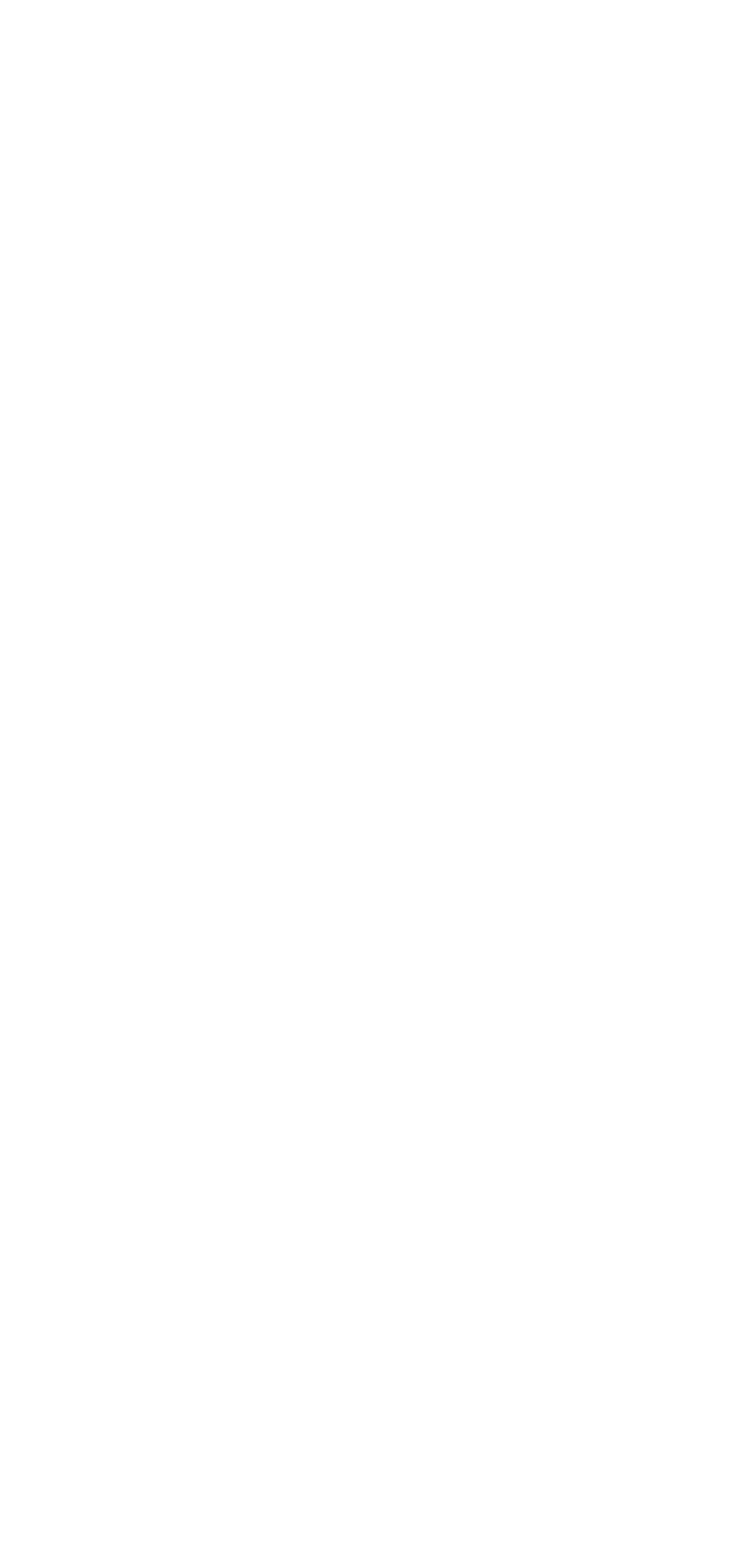Could you indicate the bounding box coordinates of the region to click in order to complete this instruction: "View Indramat Servo Drive Repairs".

[0.105, 0.278, 0.641, 0.302]